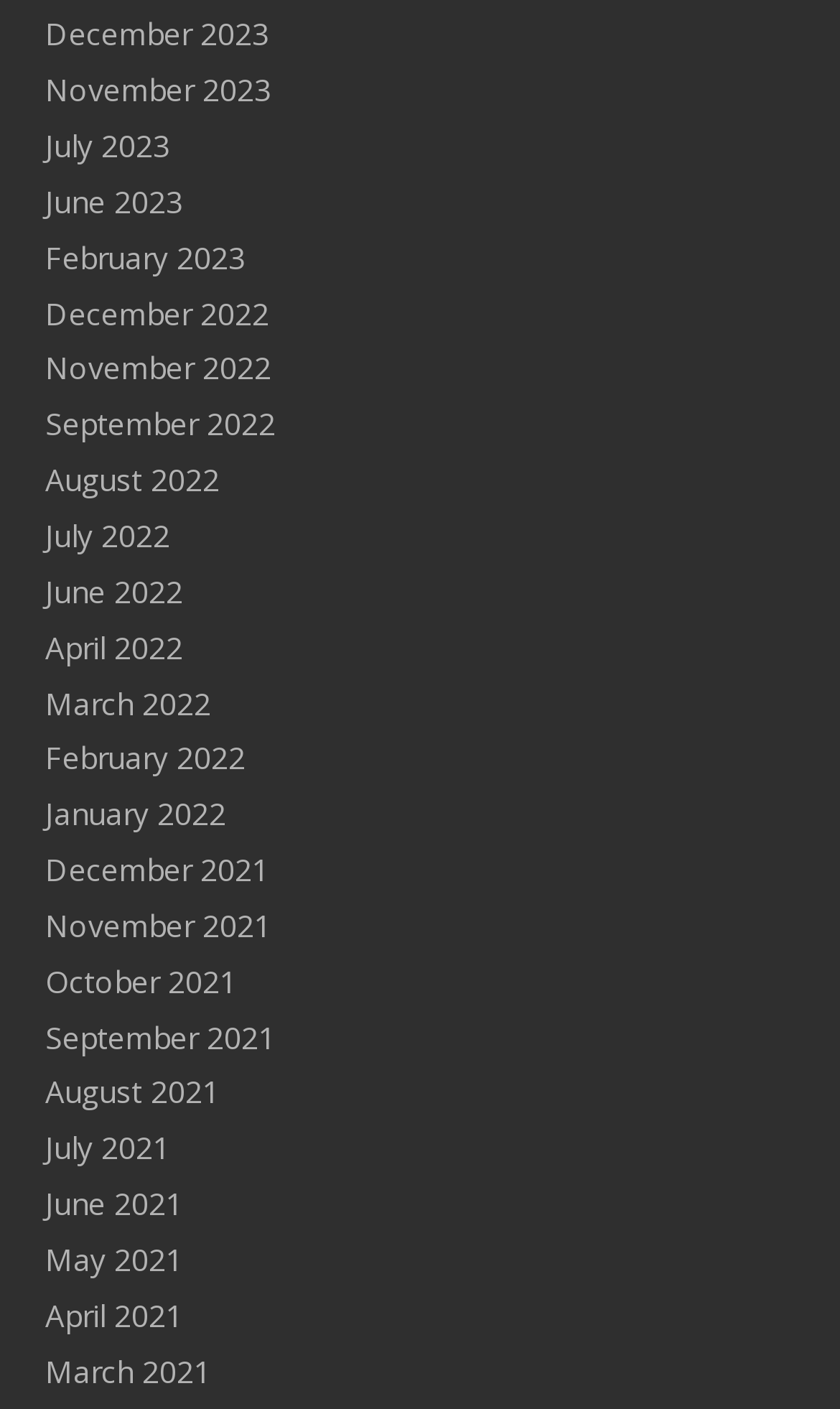Find the bounding box coordinates of the clickable area that will achieve the following instruction: "view December 2023".

[0.054, 0.01, 0.321, 0.039]